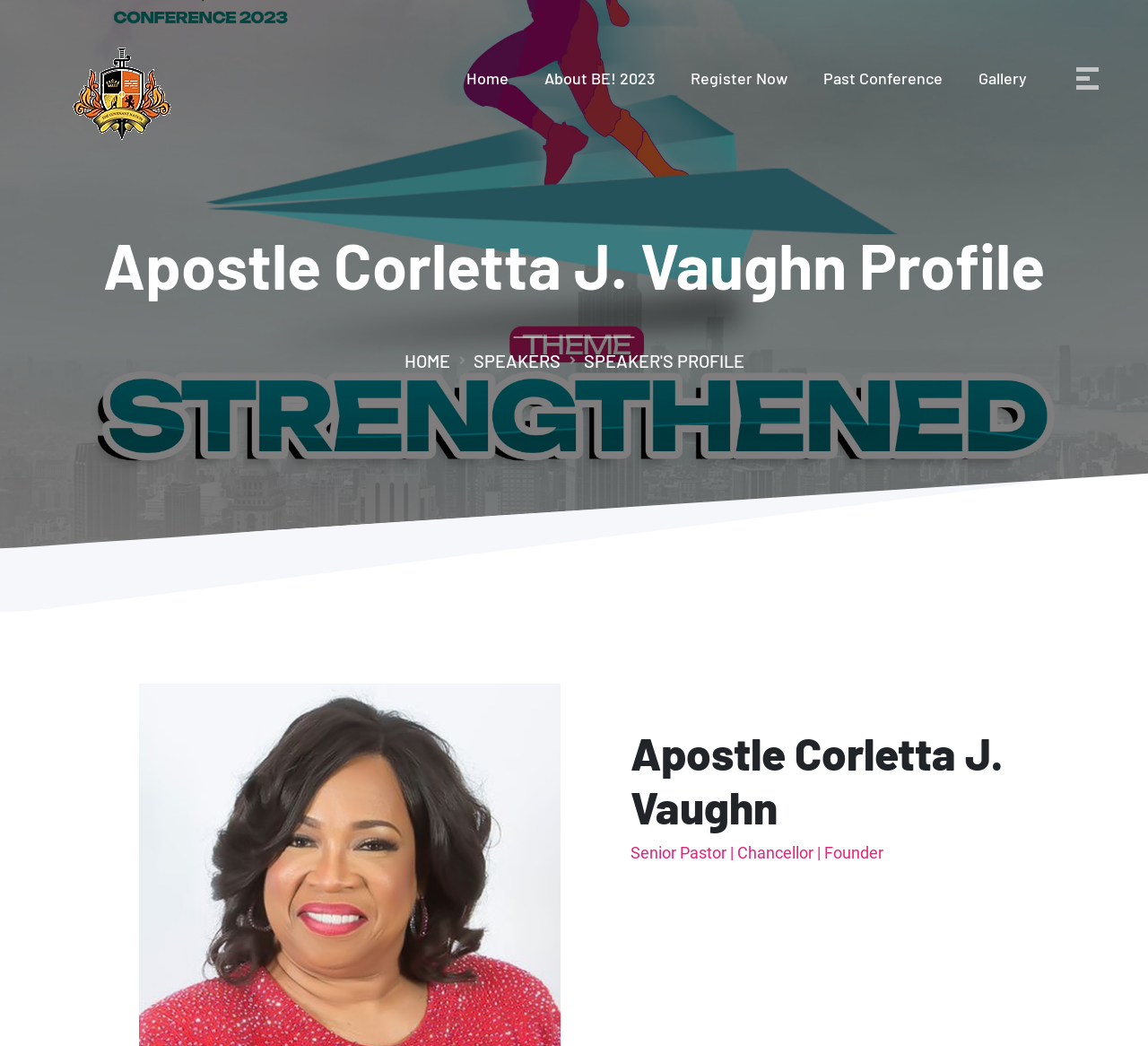Locate the bounding box coordinates of the clickable region necessary to complete the following instruction: "view gallery". Provide the coordinates in the format of four float numbers between 0 and 1, i.e., [left, top, right, bottom].

[0.852, 0.065, 0.895, 0.084]